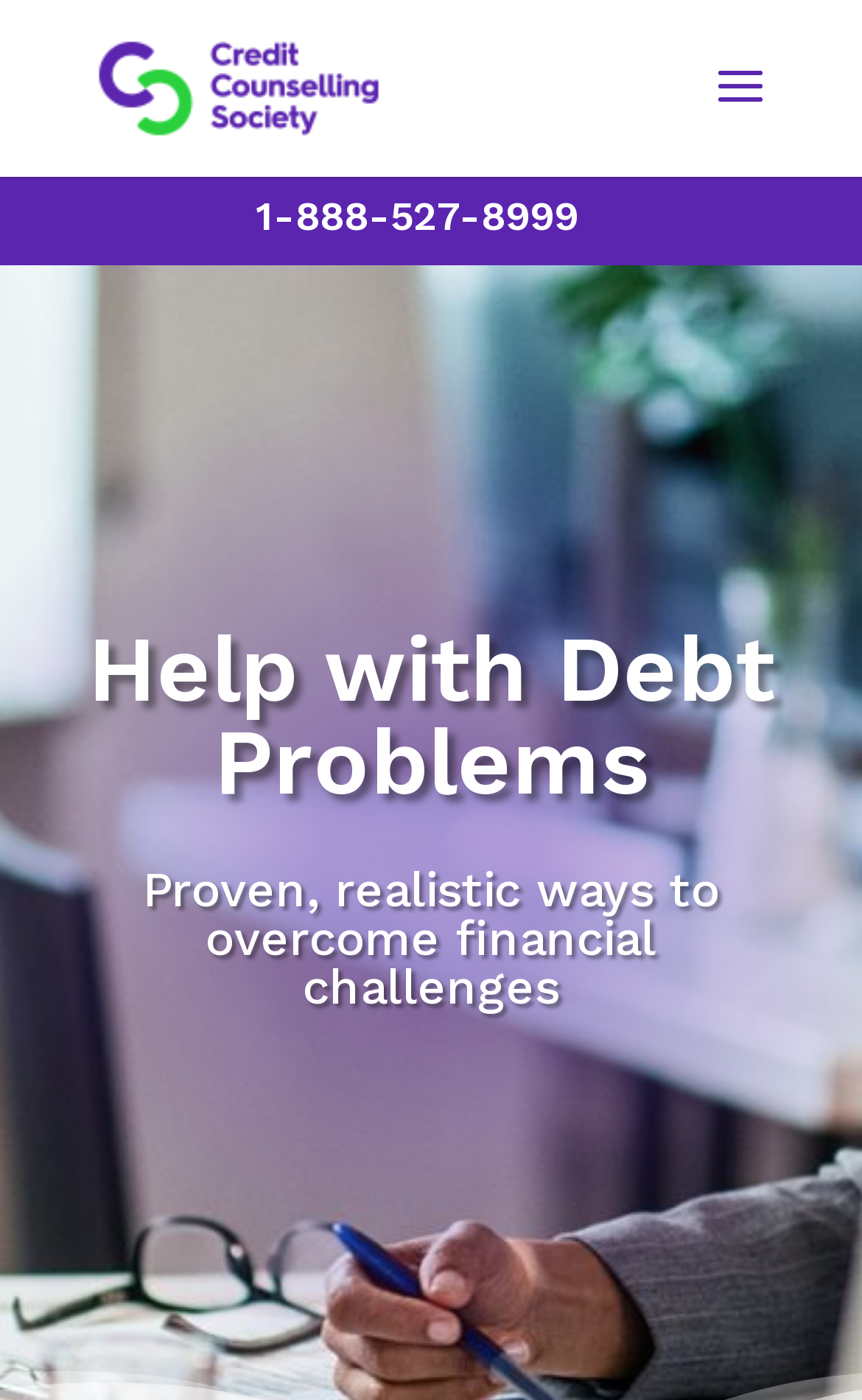Examine the image carefully and respond to the question with a detailed answer: 
What is the organization's name?

I found the organization's name by looking at the link element with the text 'Credit Counselling Society' which has a bounding box coordinate of [0.113, 0.046, 0.441, 0.076].